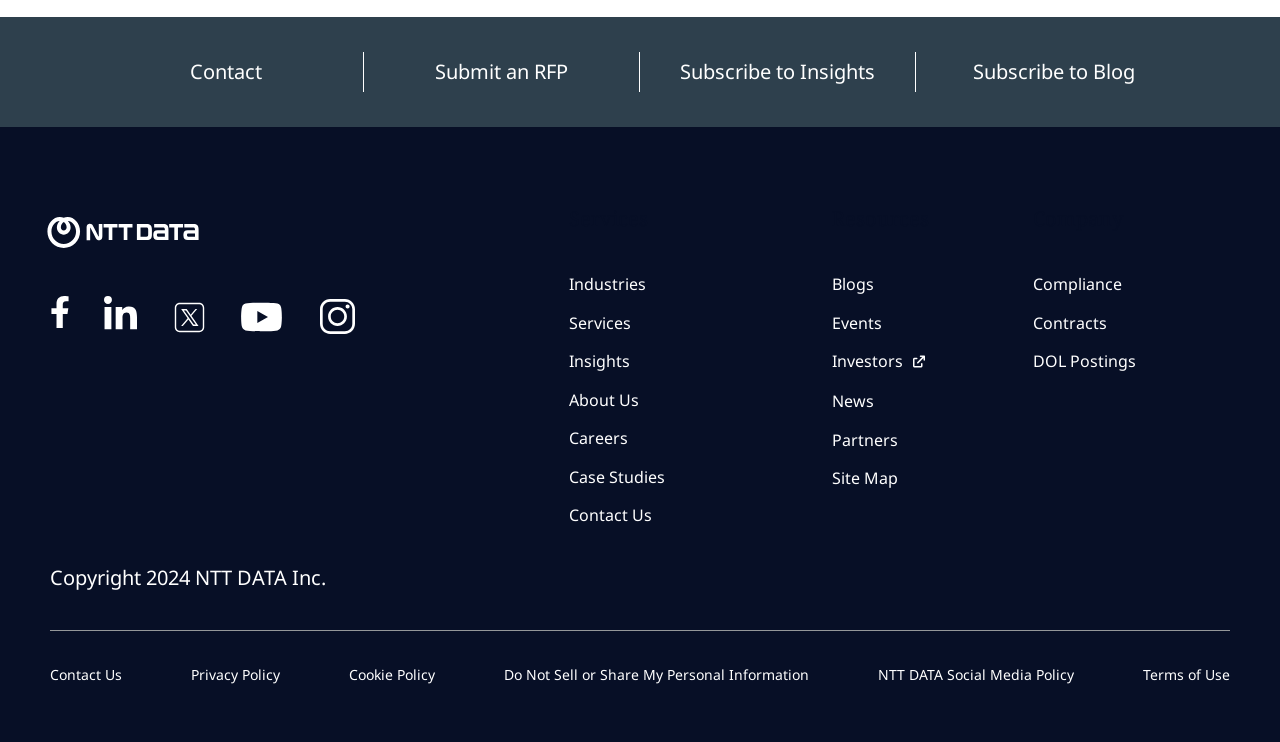For the given element description Submit an RFP, determine the bounding box coordinates of the UI element. The coordinates should follow the format (top-left x, top-left y, bottom-right x, bottom-right y) and be within the range of 0 to 1.

[0.34, 0.077, 0.444, 0.118]